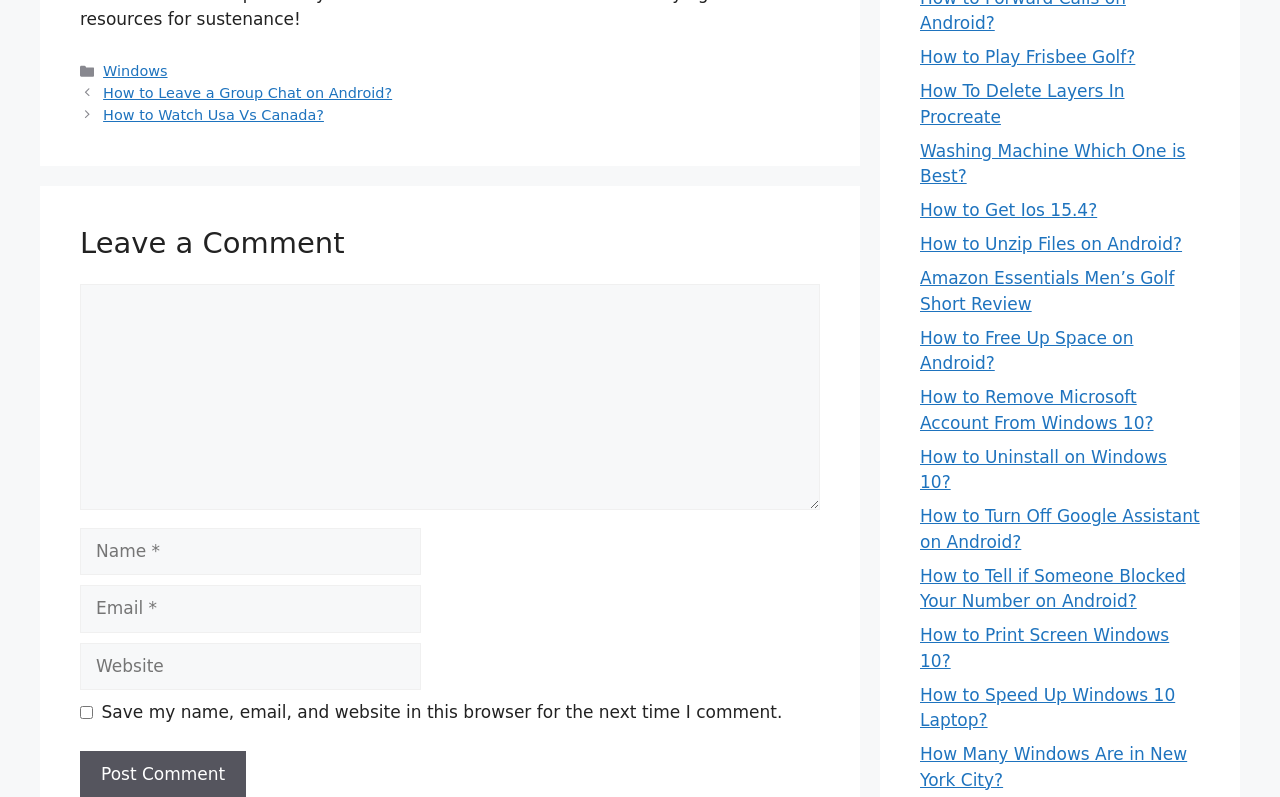Pinpoint the bounding box coordinates of the element to be clicked to execute the instruction: "Enter your name in the 'Name' textbox".

[0.062, 0.662, 0.329, 0.722]